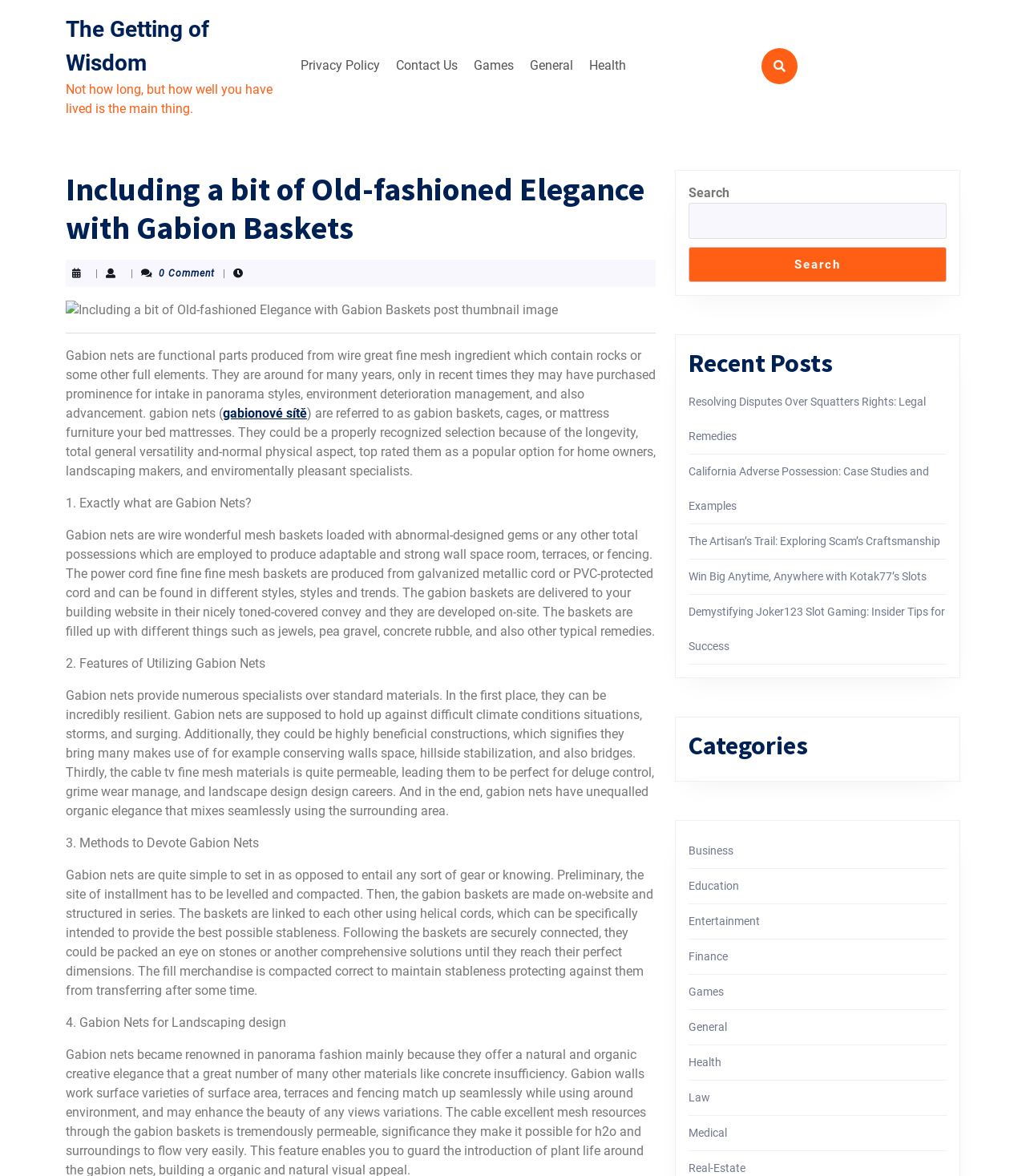Please give the bounding box coordinates of the area that should be clicked to fulfill the following instruction: "Search for something". The coordinates should be in the format of four float numbers from 0 to 1, i.e., [left, top, right, bottom].

[0.671, 0.172, 0.923, 0.203]